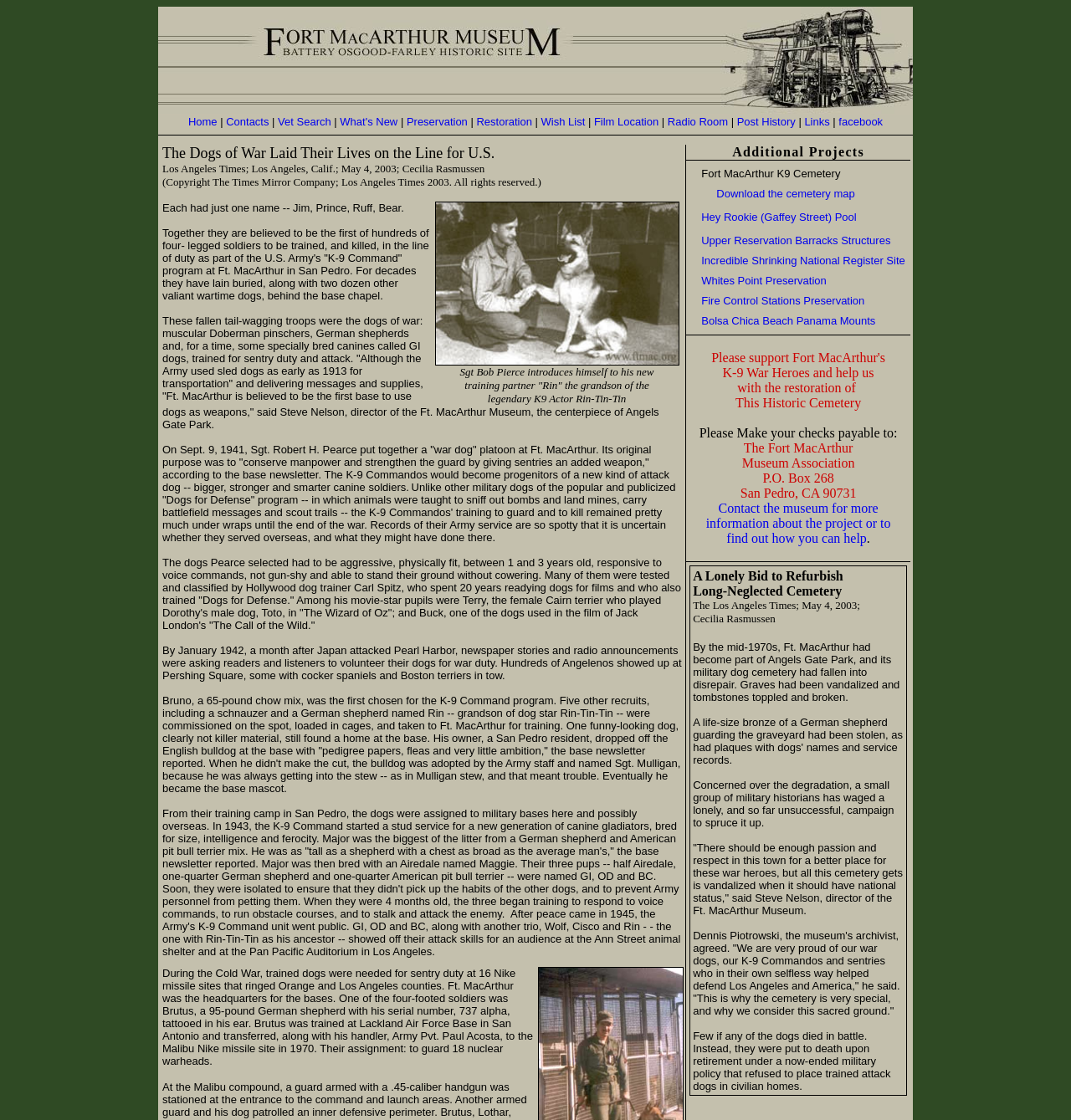Please identify the coordinates of the bounding box for the clickable region that will accomplish this instruction: "Read about the 'Fort MacArthur K9 Cemetery'".

[0.641, 0.143, 0.85, 0.299]